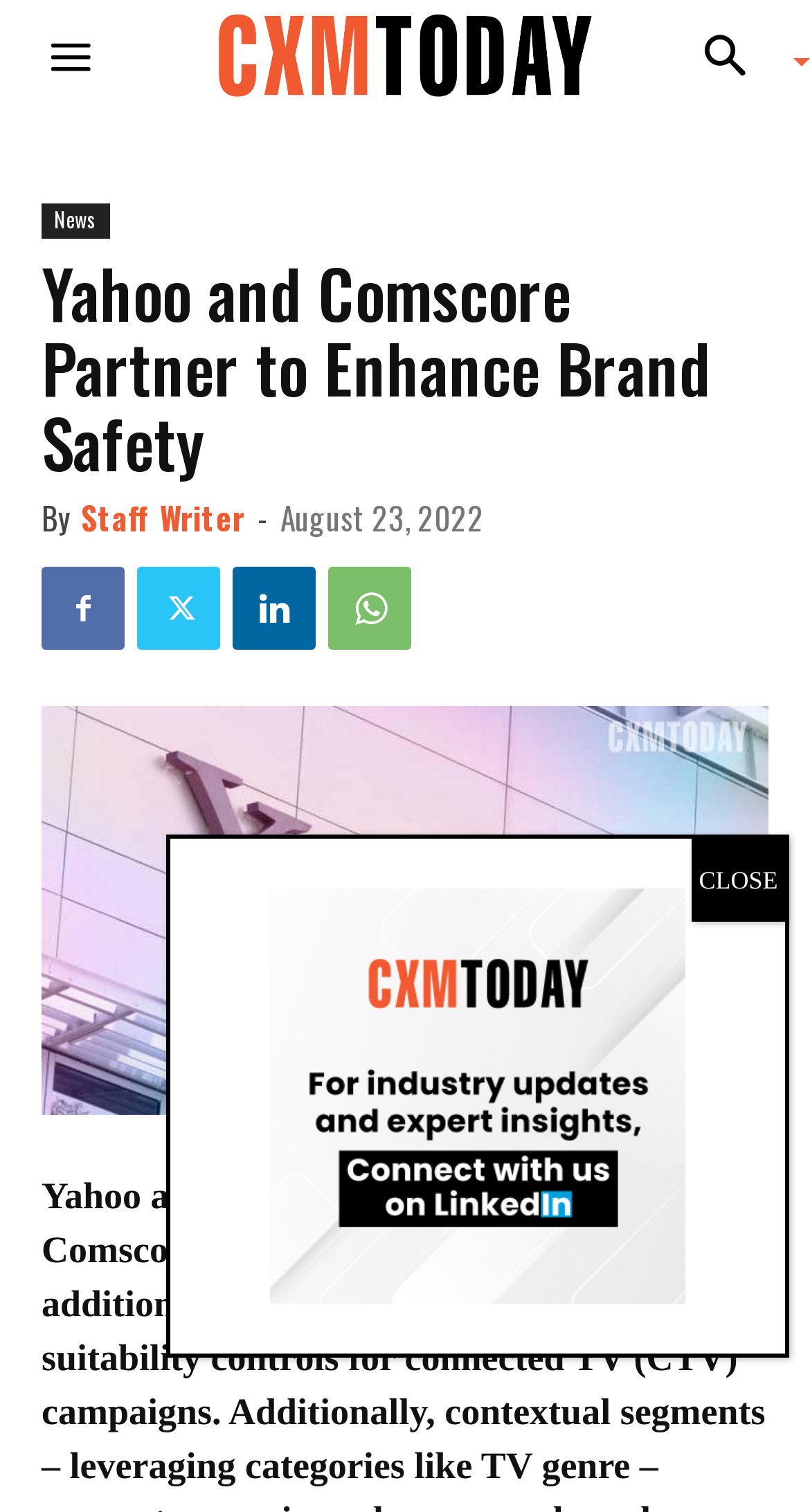Given the element description Facebook, identify the bounding box coordinates for the UI element on the webpage screenshot. The format should be (top-left x, top-left y, bottom-right x, bottom-right y), with values between 0 and 1.

[0.051, 0.375, 0.154, 0.43]